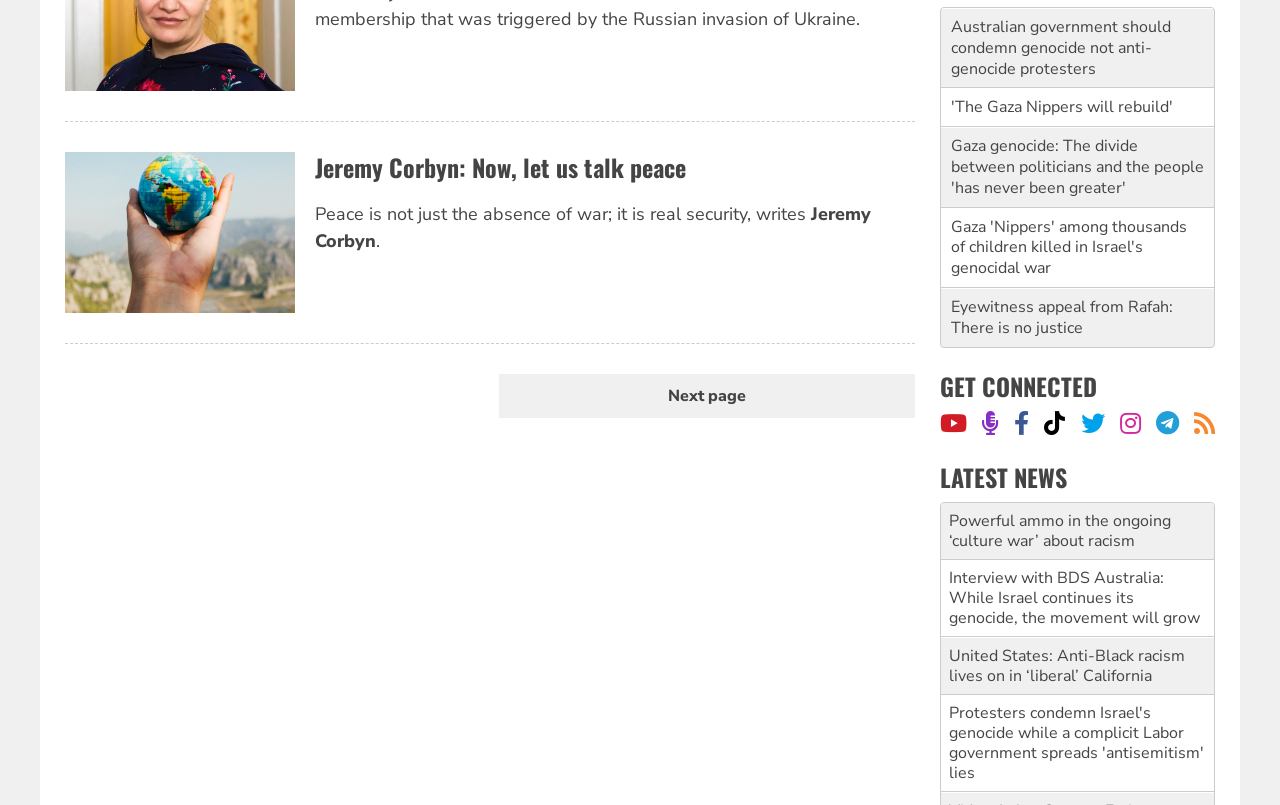Please identify the bounding box coordinates for the region that you need to click to follow this instruction: "Click on the link to read Jeremy Corbyn's article".

[0.246, 0.185, 0.536, 0.23]